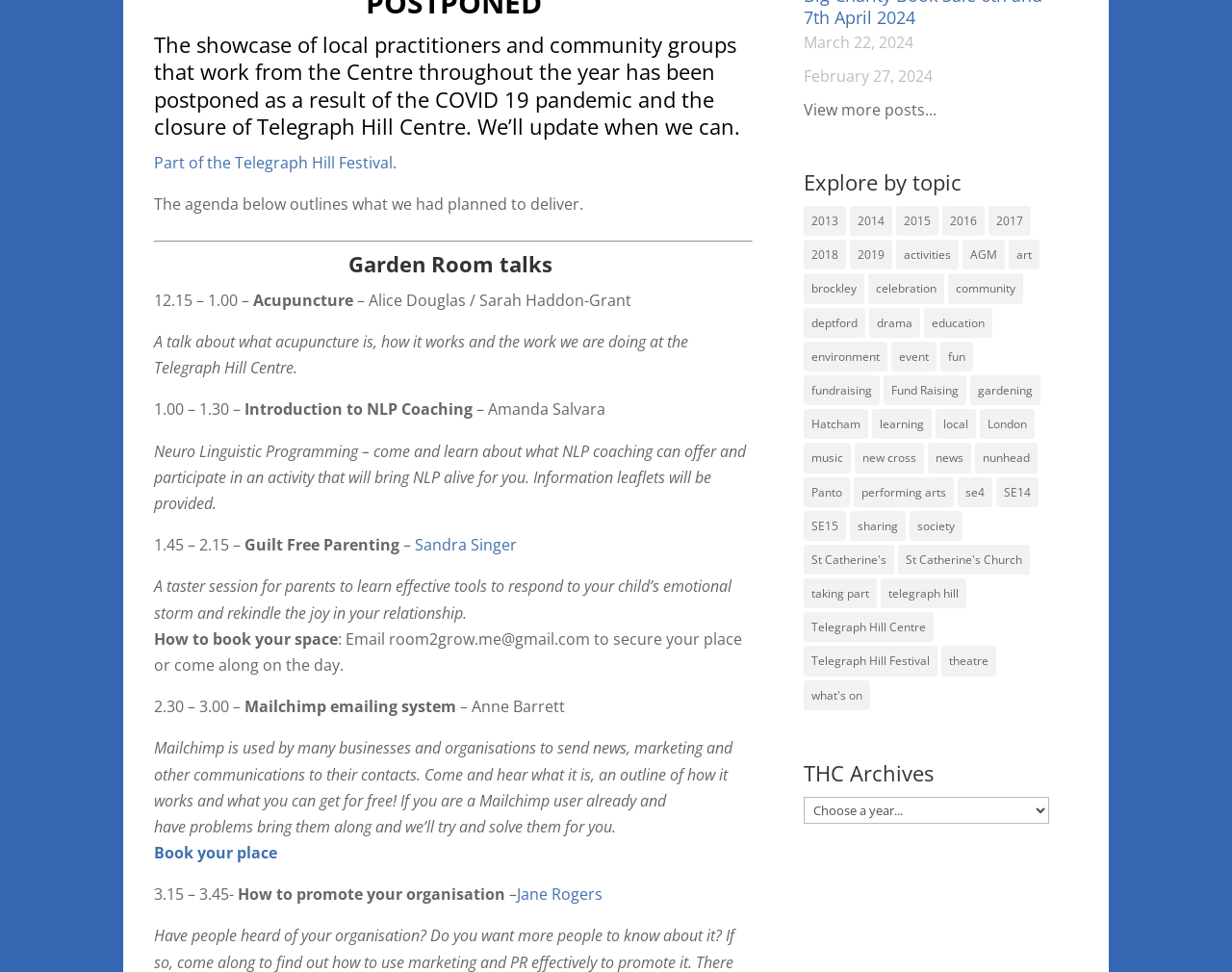Determine the bounding box for the described UI element: "Book your place".

[0.125, 0.866, 0.225, 0.888]